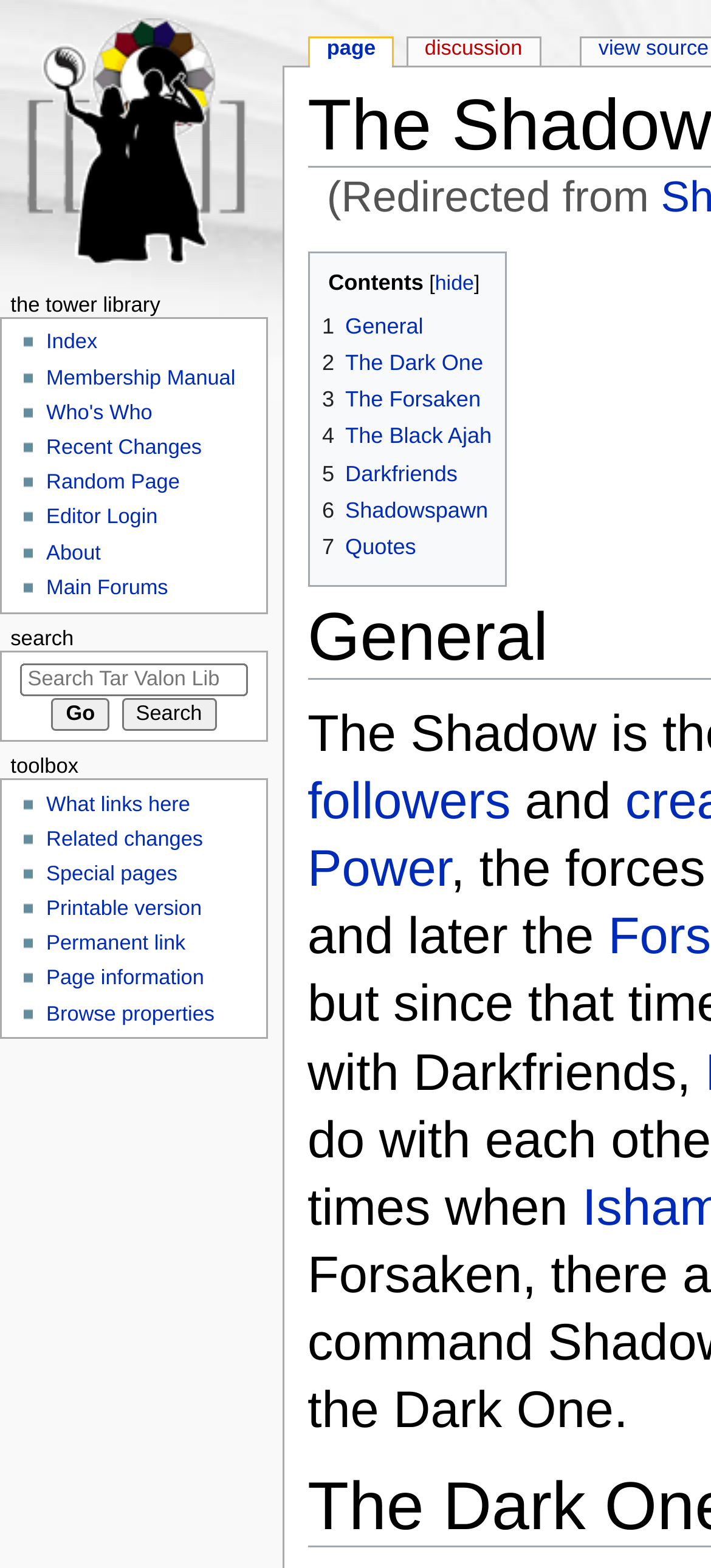Please identify the bounding box coordinates of the region to click in order to complete the task: "Go to the discussion page". The coordinates must be four float numbers between 0 and 1, specified as [left, top, right, bottom].

[0.574, 0.025, 0.758, 0.042]